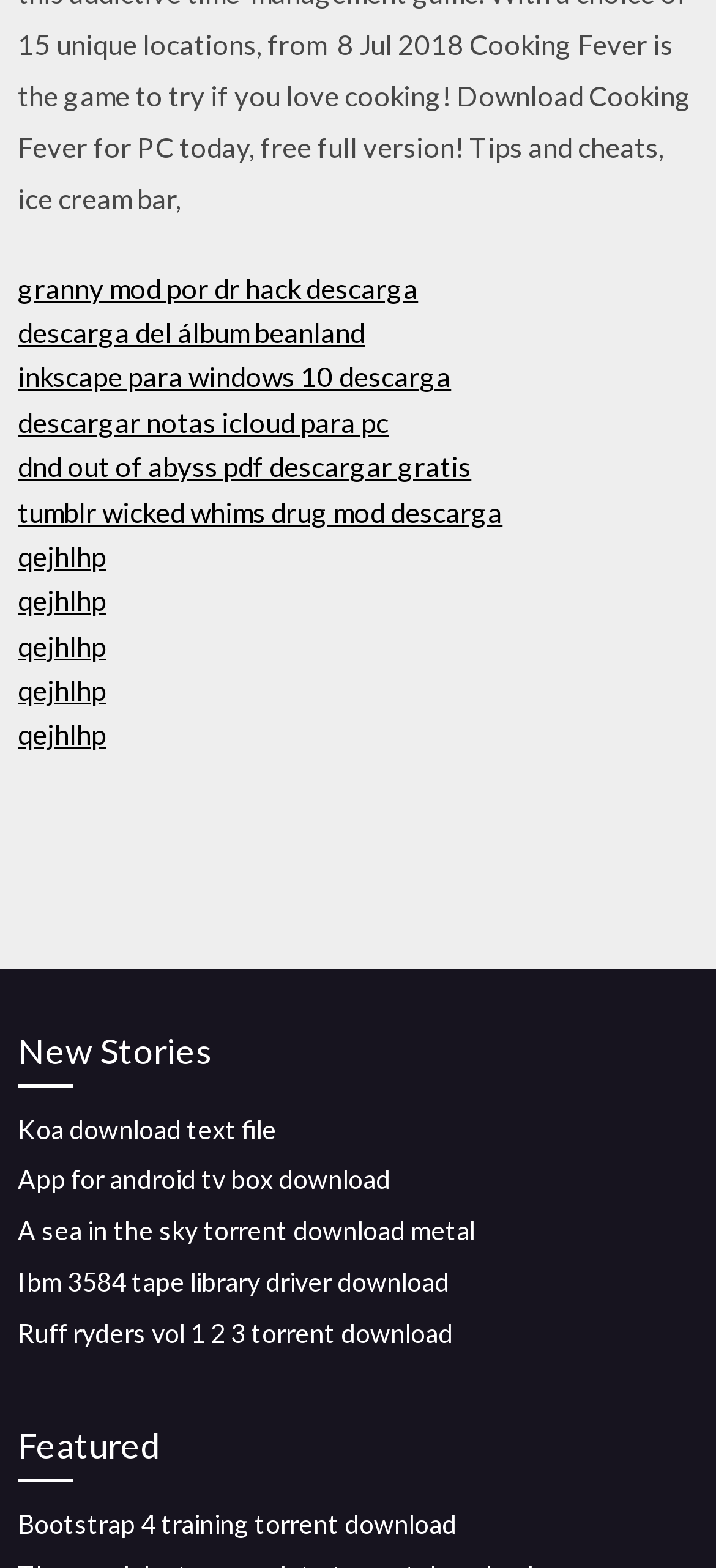What is the theme of the links under the 'Featured' section?
Using the image as a reference, answer with just one word or a short phrase.

Software and torrent downloads